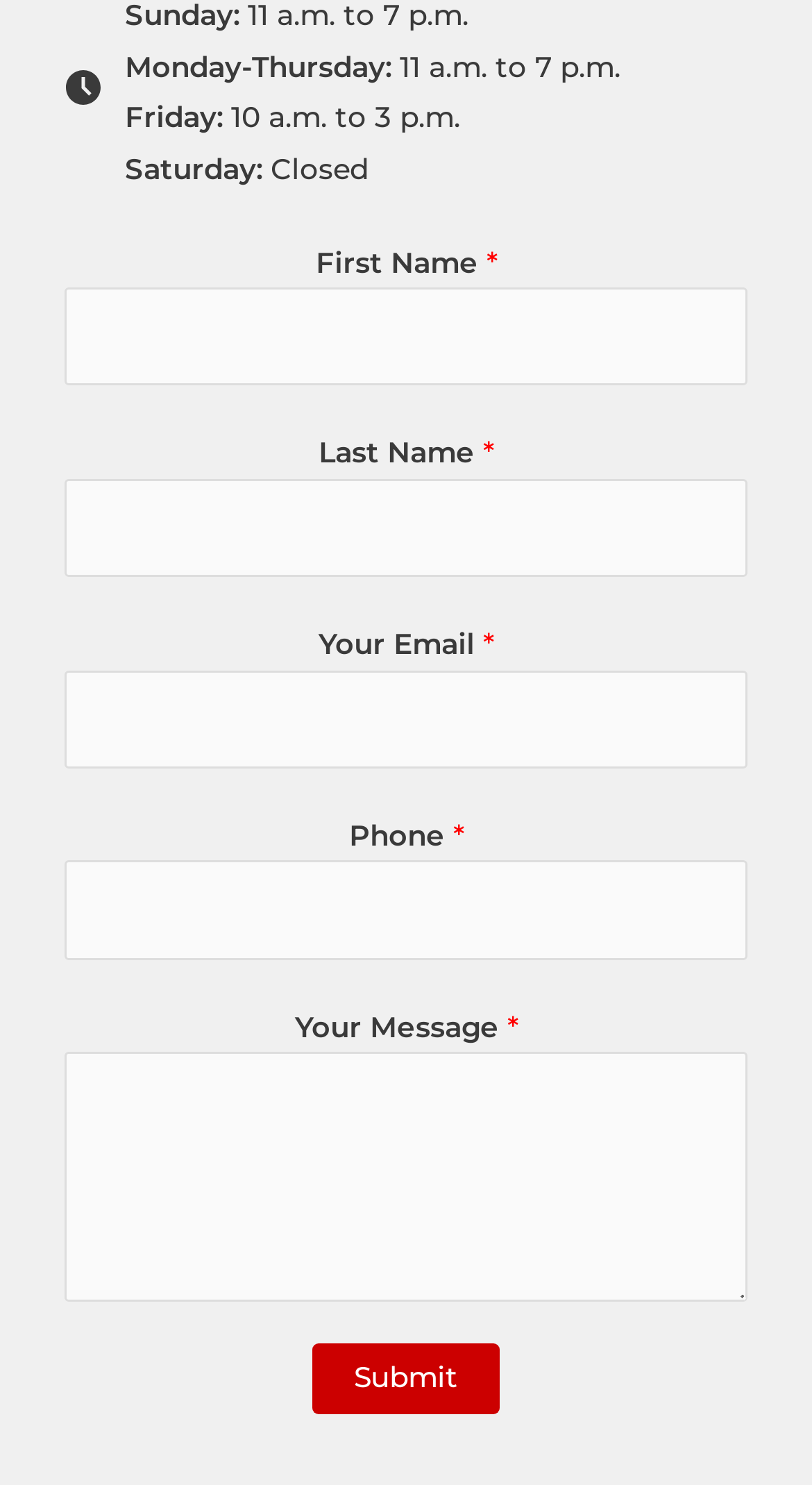Could you please study the image and provide a detailed answer to the question:
How many fields are required in the form?

The form on the webpage contains fields for First Name, Last Name, Email, Phone, and Message, all of which are marked as required with an asterisk (*) symbol. Therefore, there are 5 required fields in the form.